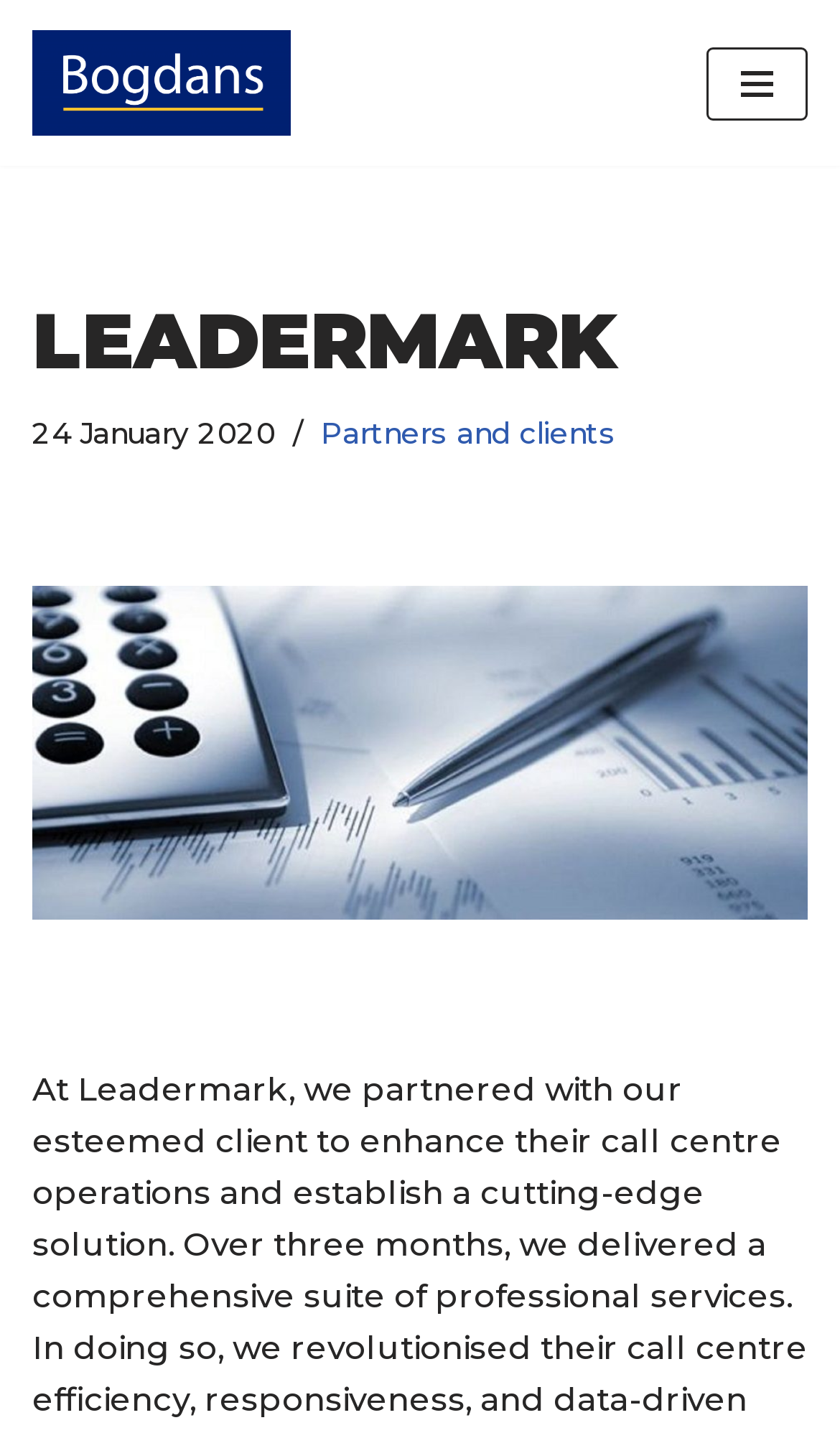Respond to the question below with a single word or phrase: How many links are in the navigation menu?

2